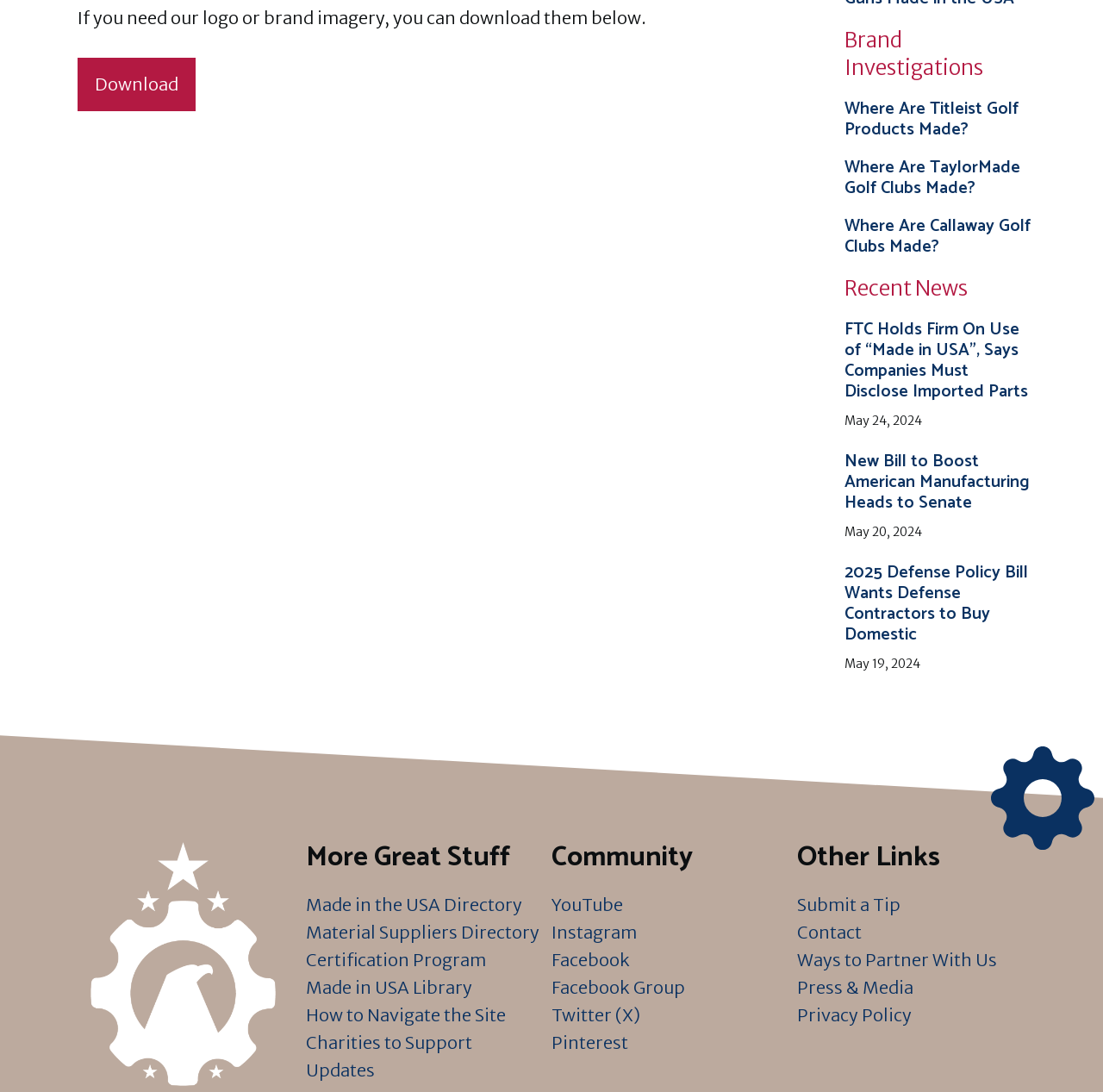With reference to the image, please provide a detailed answer to the following question: What type of content is listed under 'Community'?

The 'Community' section contains links to social media platforms such as 'YouTube', 'Instagram', 'Facebook', and 'Twitter (X)'. This suggests that the content listed under 'Community' is related to social media links.